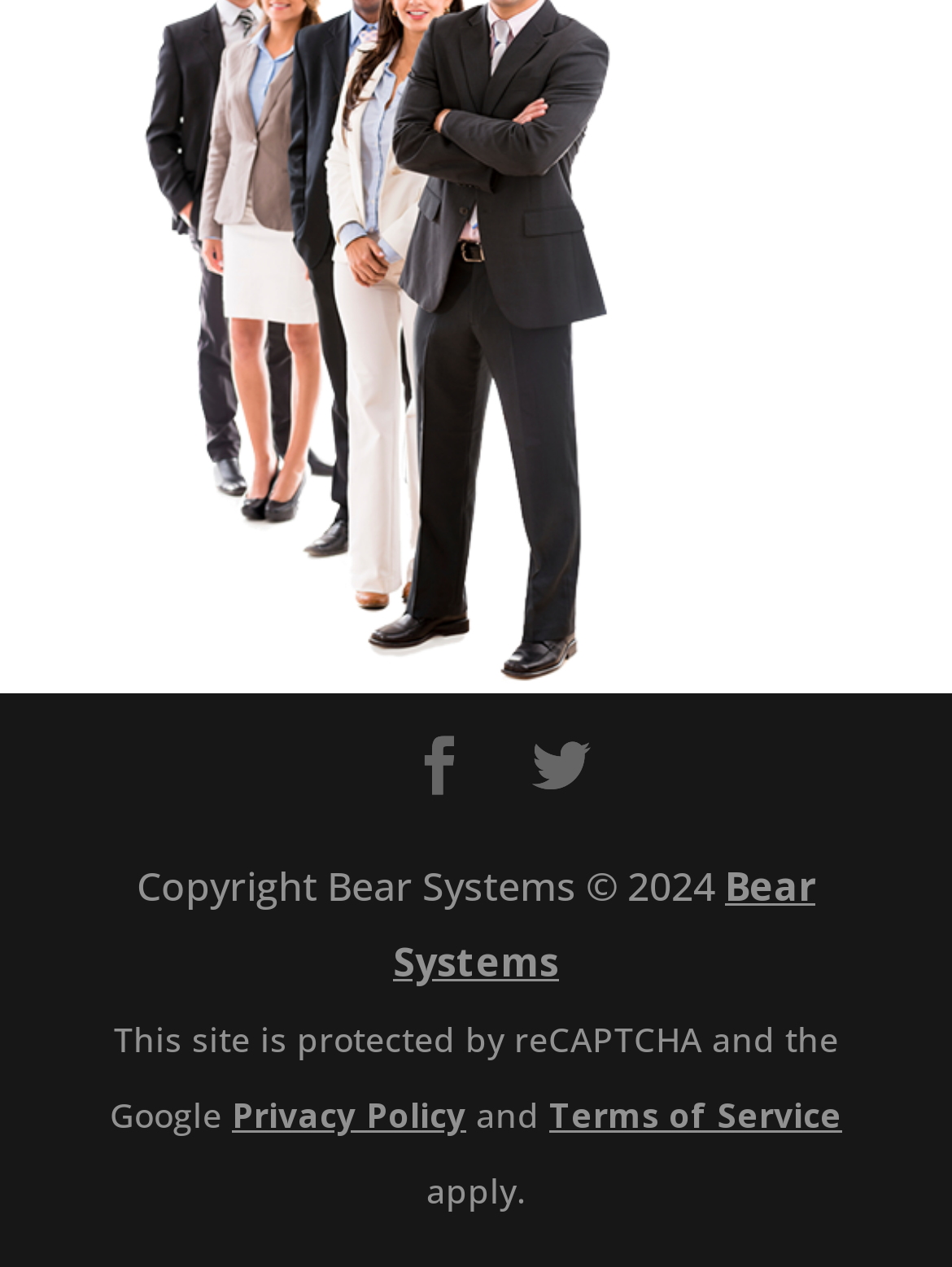How many links are there at the bottom of the webpage?
Please use the image to provide a one-word or short phrase answer.

5